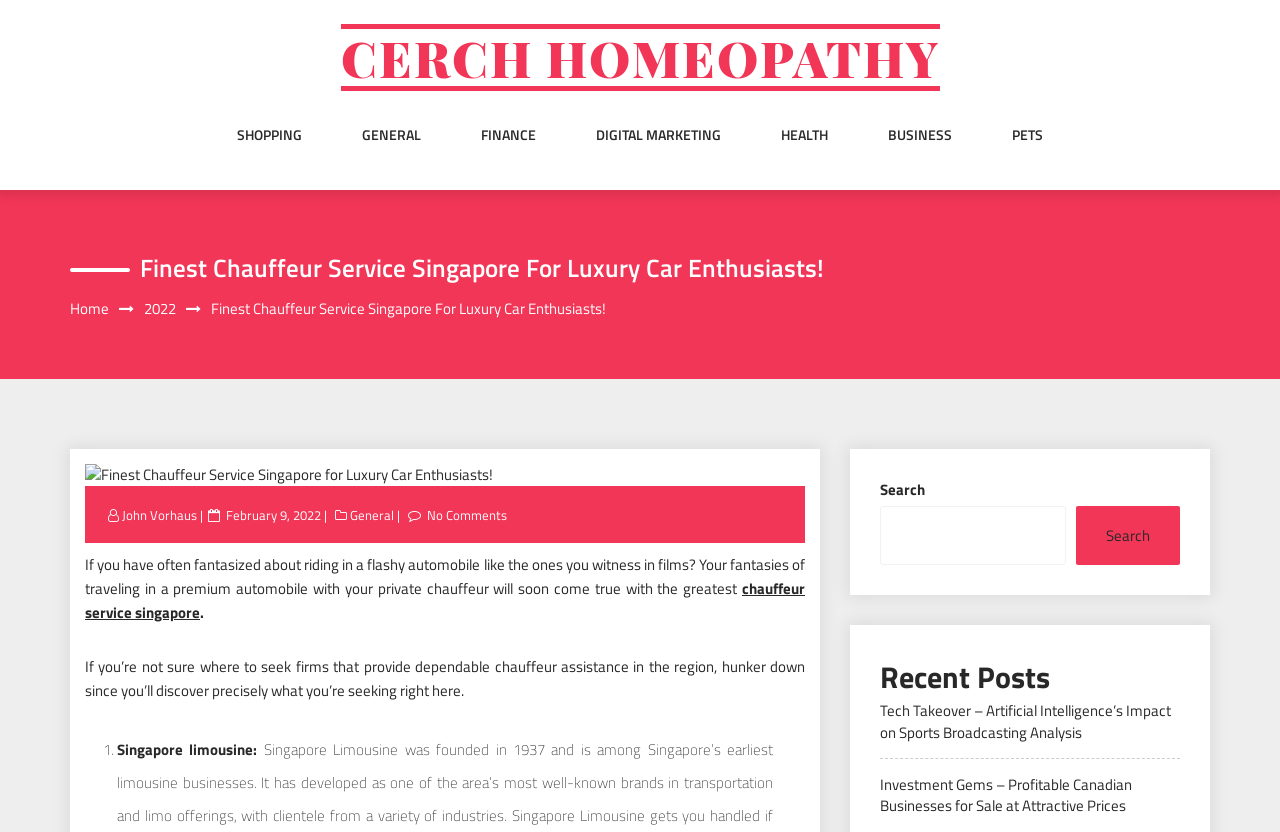Identify and provide the bounding box for the element described by: "2022".

[0.112, 0.357, 0.138, 0.385]